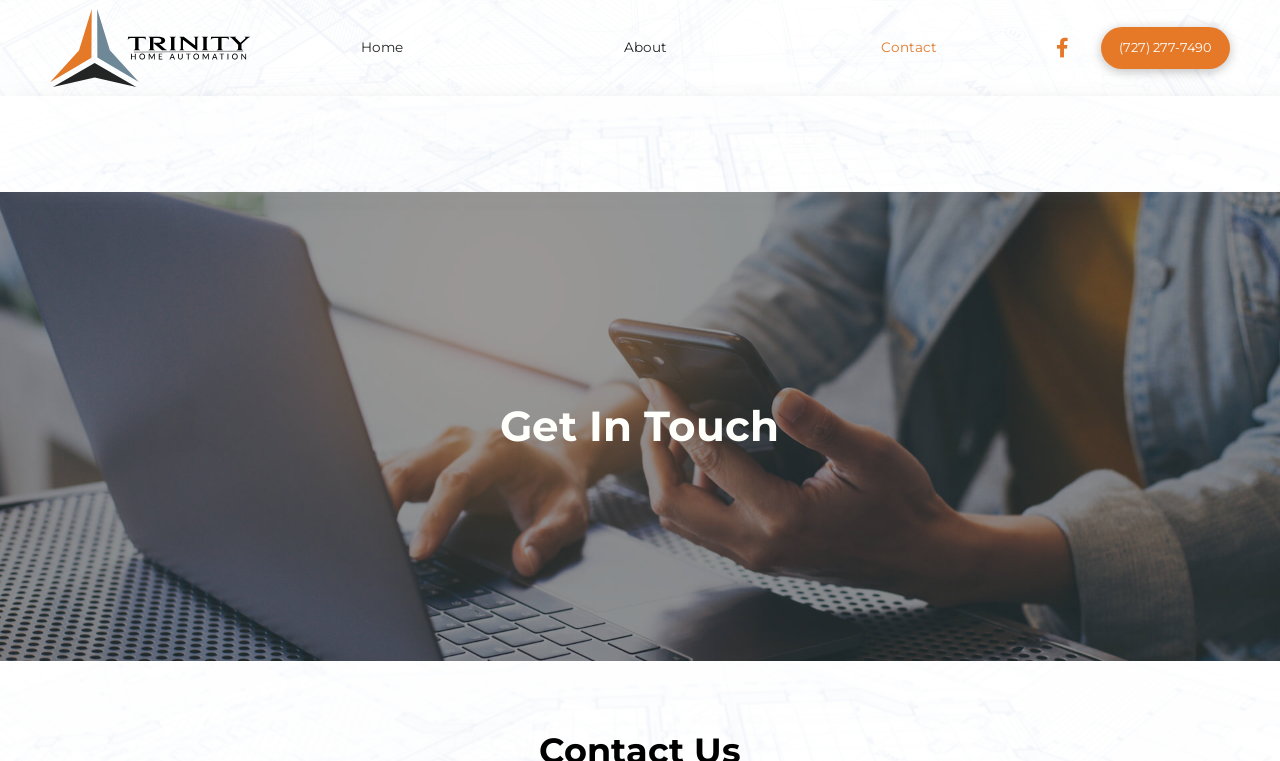Please identify the bounding box coordinates of the element's region that should be clicked to execute the following instruction: "Contact Trinity Home Automation". The bounding box coordinates must be four float numbers between 0 and 1, i.e., [left, top, right, bottom].

[0.607, 0.032, 0.813, 0.094]